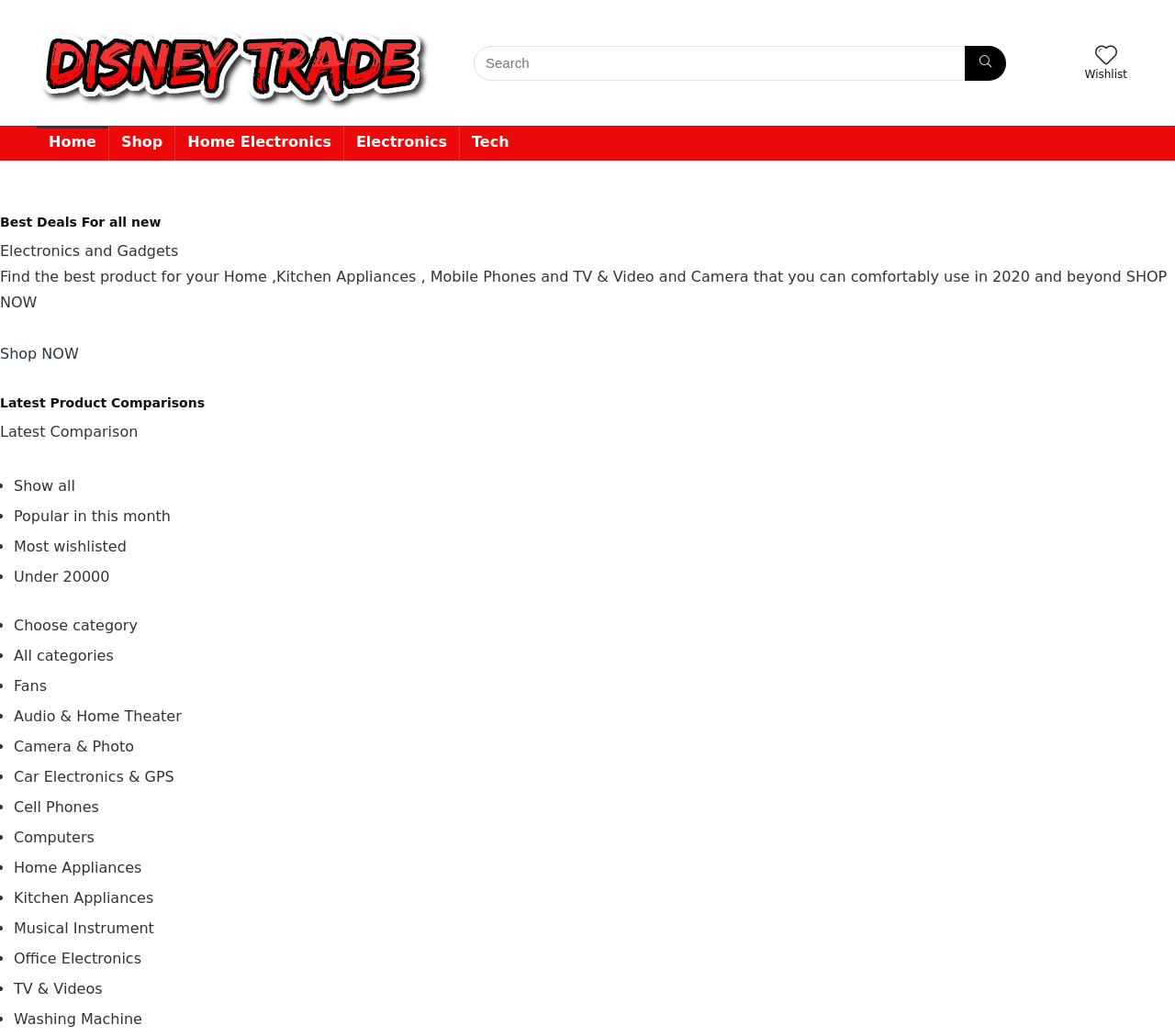Pinpoint the bounding box coordinates of the area that should be clicked to complete the following instruction: "Search for products". The coordinates must be given as four float numbers between 0 and 1, i.e., [left, top, right, bottom].

[0.403, 0.044, 0.856, 0.078]